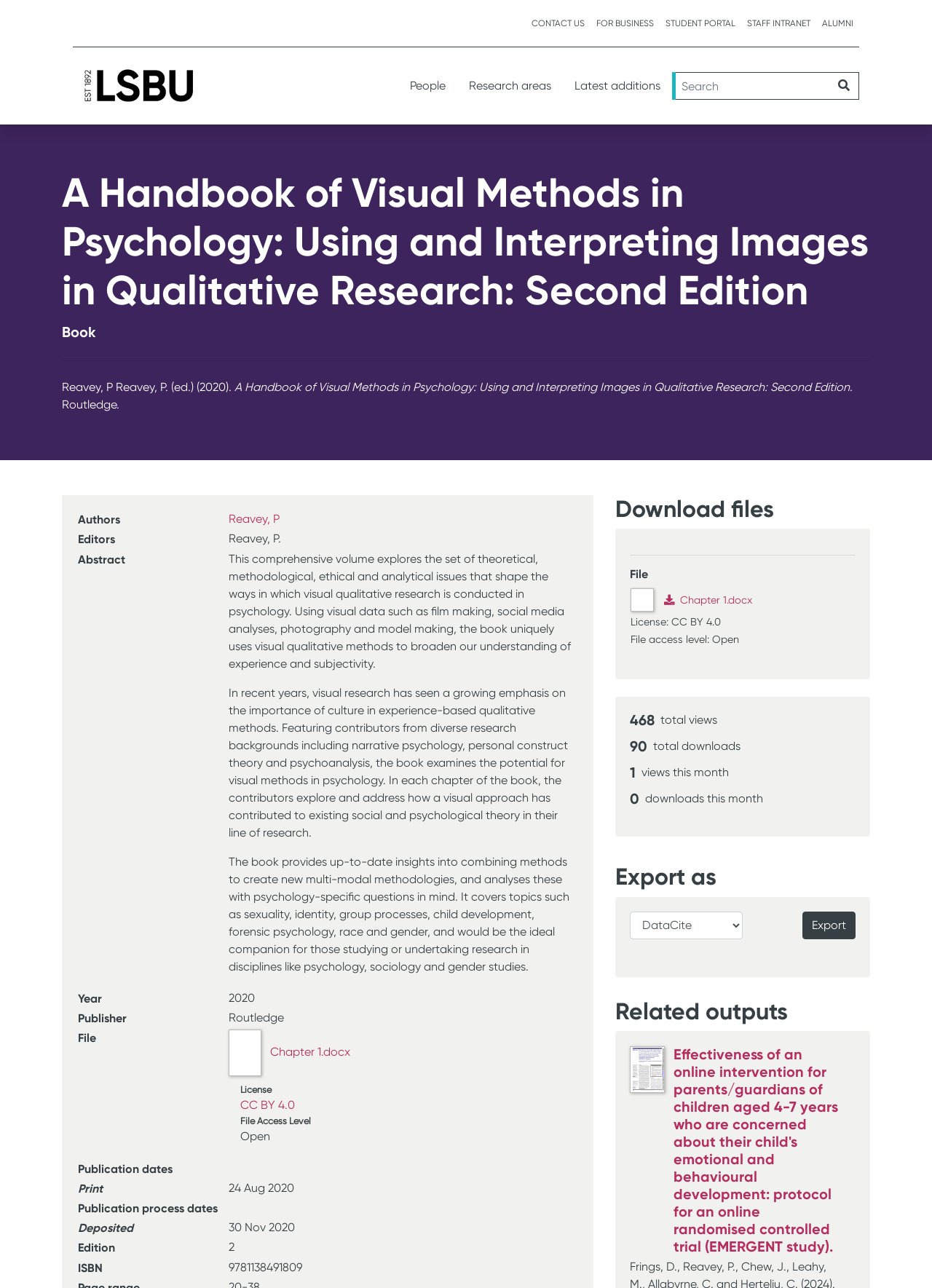Identify the bounding box for the described UI element: "name="input_2" placeholder="Email"".

None